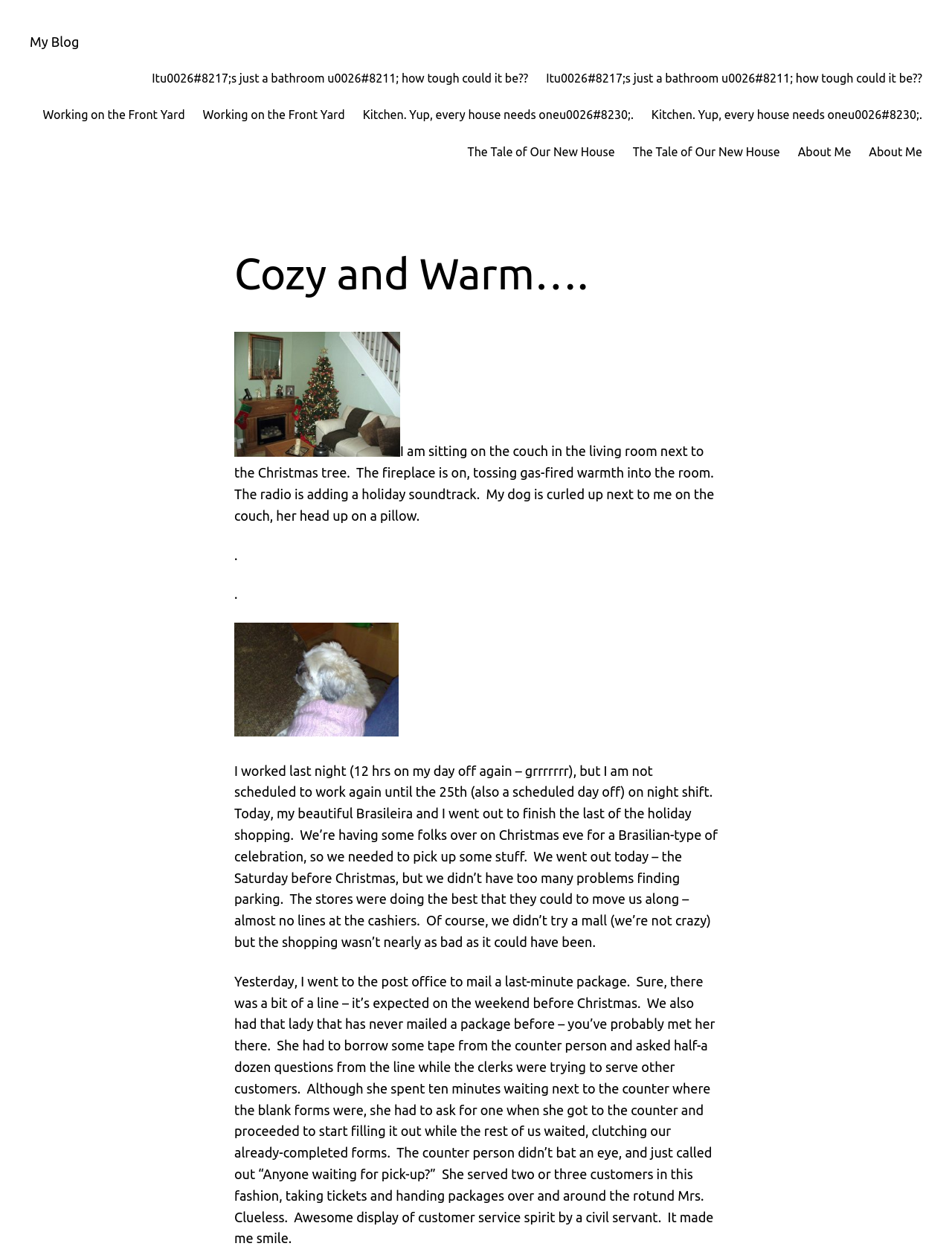Please use the details from the image to answer the following question comprehensively:
What is the name of the celebration on Christmas eve?

According to the StaticText element with the text 'We’re having some folks over on Christmas eve for a Brasilian-type of celebration...', it can be inferred that the author is planning a Brasilian-type celebration on Christmas eve.